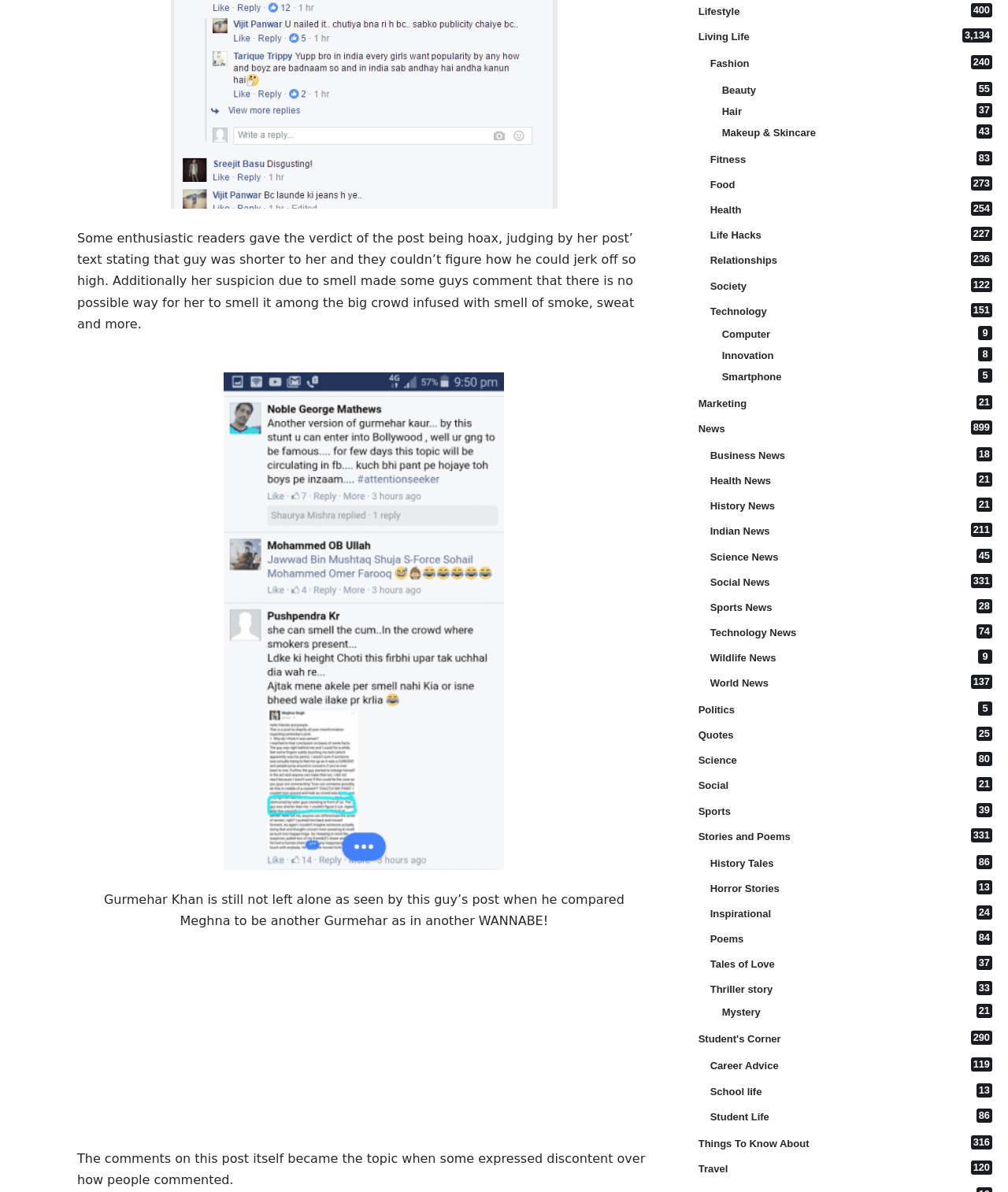Could you highlight the region that needs to be clicked to execute the instruction: "Check the 'Student's Corner' link"?

[0.693, 0.859, 0.984, 0.88]